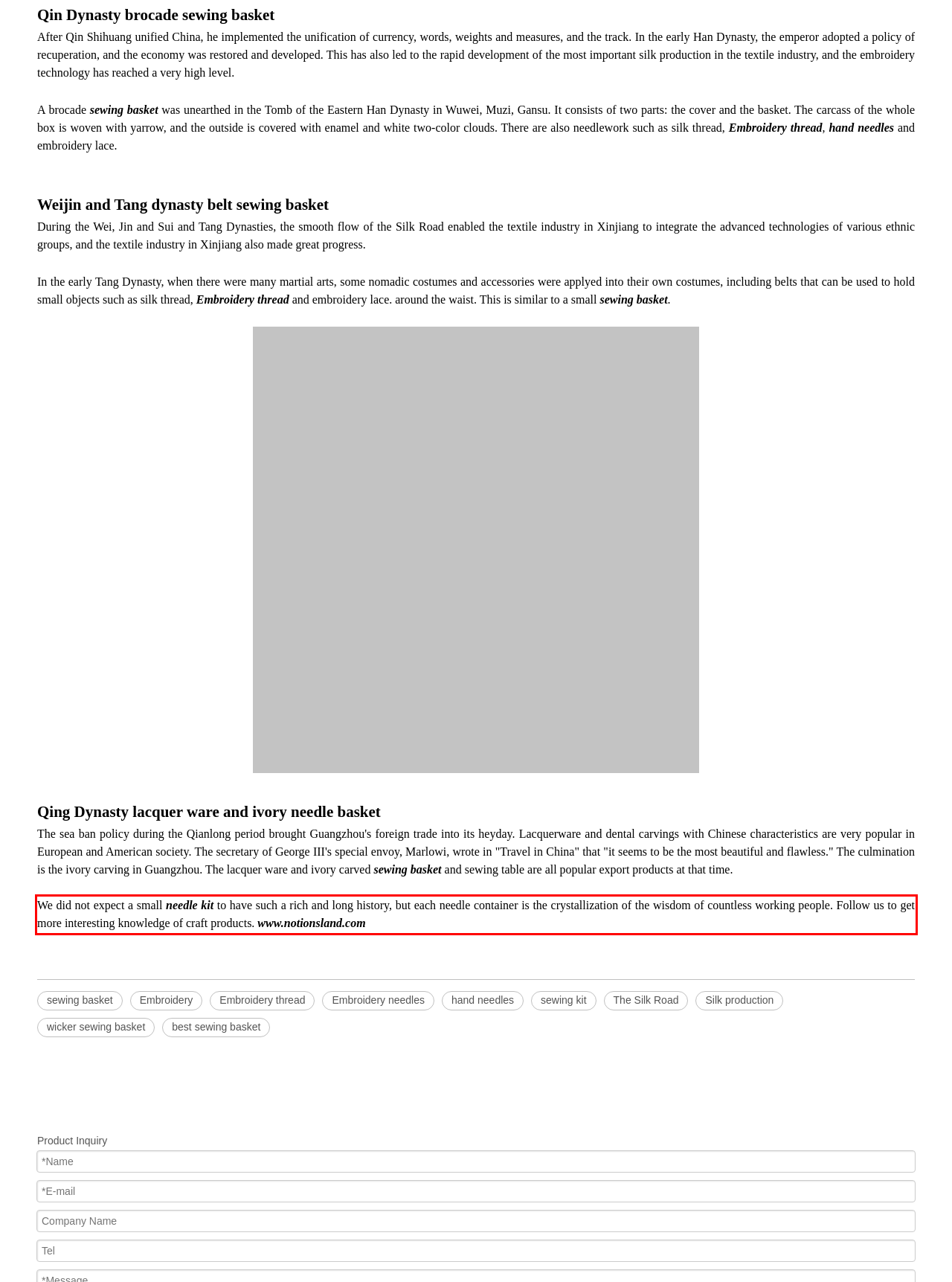From the provided screenshot, extract the text content that is enclosed within the red bounding box.

We did not expect a small needle kit to have such a rich and long history, but each needle container is the crystallization of the wisdom of countless working people. Follow us to get more interesting knowledge of craft products. www.notionsland.com